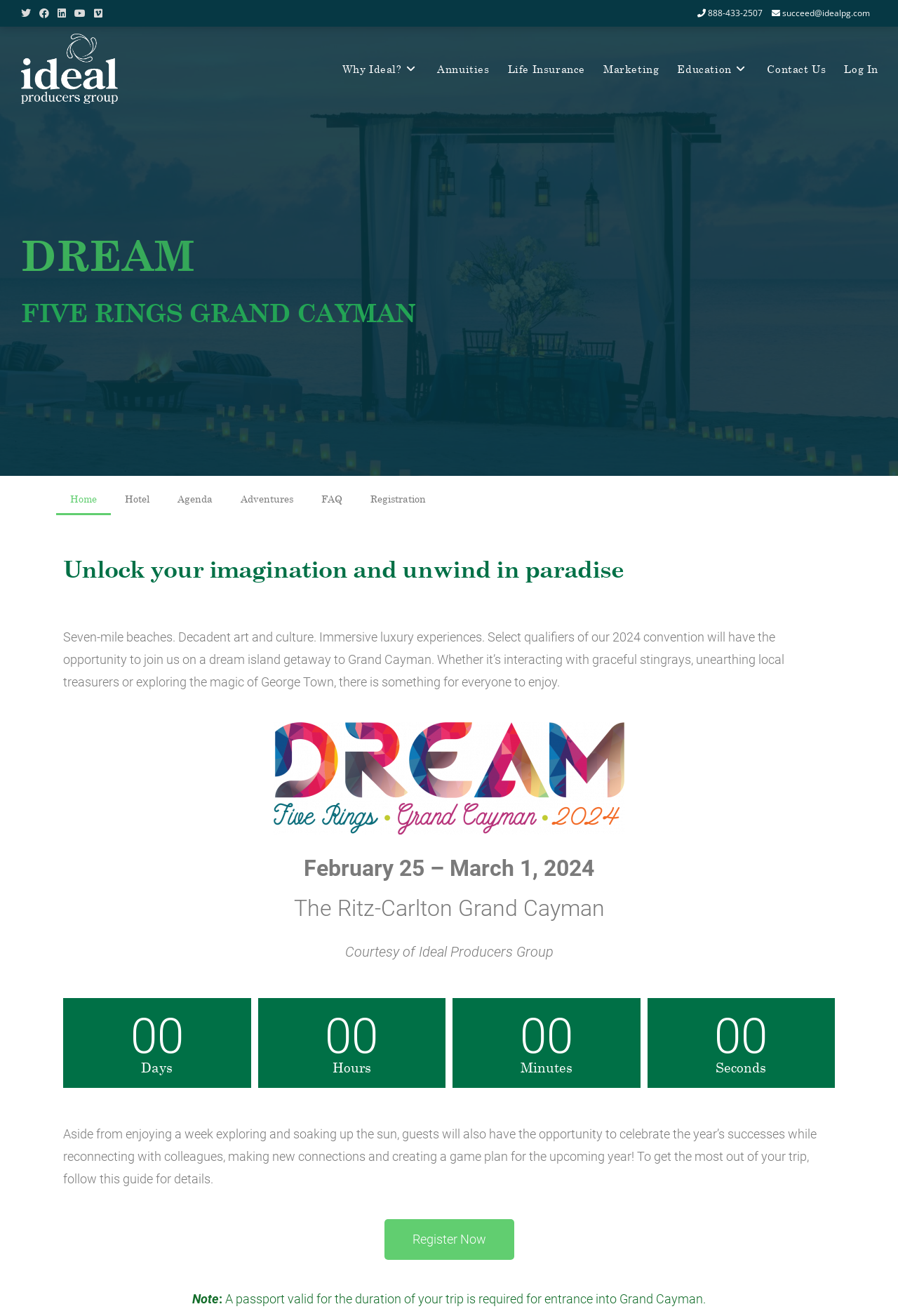Describe in detail what you see on the webpage.

The webpage is for the Five Rings Convention, organized by Ideal Producers Group. At the top right corner, there are two contact links: a phone number and an email address. Below them, there is a list of social media links, including X, Facebook, LinkedIn, Youtube, and Vimeo, aligned horizontally.

On the left side, there is a layout table with a link to Ideal Producers Group, accompanied by an image of the group's logo. To the right of the table, there are several links to different sections of the website, including "Why Ideal?", "Annuities", "Life Insurance", "Marketing", "Education", "Contact Us", and "Log In".

Below these links, there are two headings: "DREAM" and "FIVE RINGS GRAND CAYMAN". Underneath, there is a navigation menu with links to "Home", "Hotel", "Agenda", "Adventures", "FAQ", and "Registration".

The main content of the webpage is about the 2024 convention, which will take place in Grand Cayman. There is a heading that reads "Unlock your imagination and unwind in paradise". Below it, there is a paragraph describing the convention, which will offer a luxurious experience with activities such as interacting with stingrays, exploring local treasures, and enjoying the magic of George Town.

To the right of the paragraph, there is an image of the FiveRings_Dream2024_logo_color. Below the image, there are several lines of text providing details about the convention, including the dates (February 25 – March 1, 2024), the location (The Ritz-Carlton Grand Cayman), and a note about the required passport for entrance into Grand Cayman.

At the bottom of the page, there is a countdown timer displaying the remaining days, hours, minutes, and seconds until the convention. Next to the timer, there is a call-to-action link to "Register Now". Finally, there is a note at the very bottom of the page reminding visitors to ensure their passport is valid for the duration of their trip.